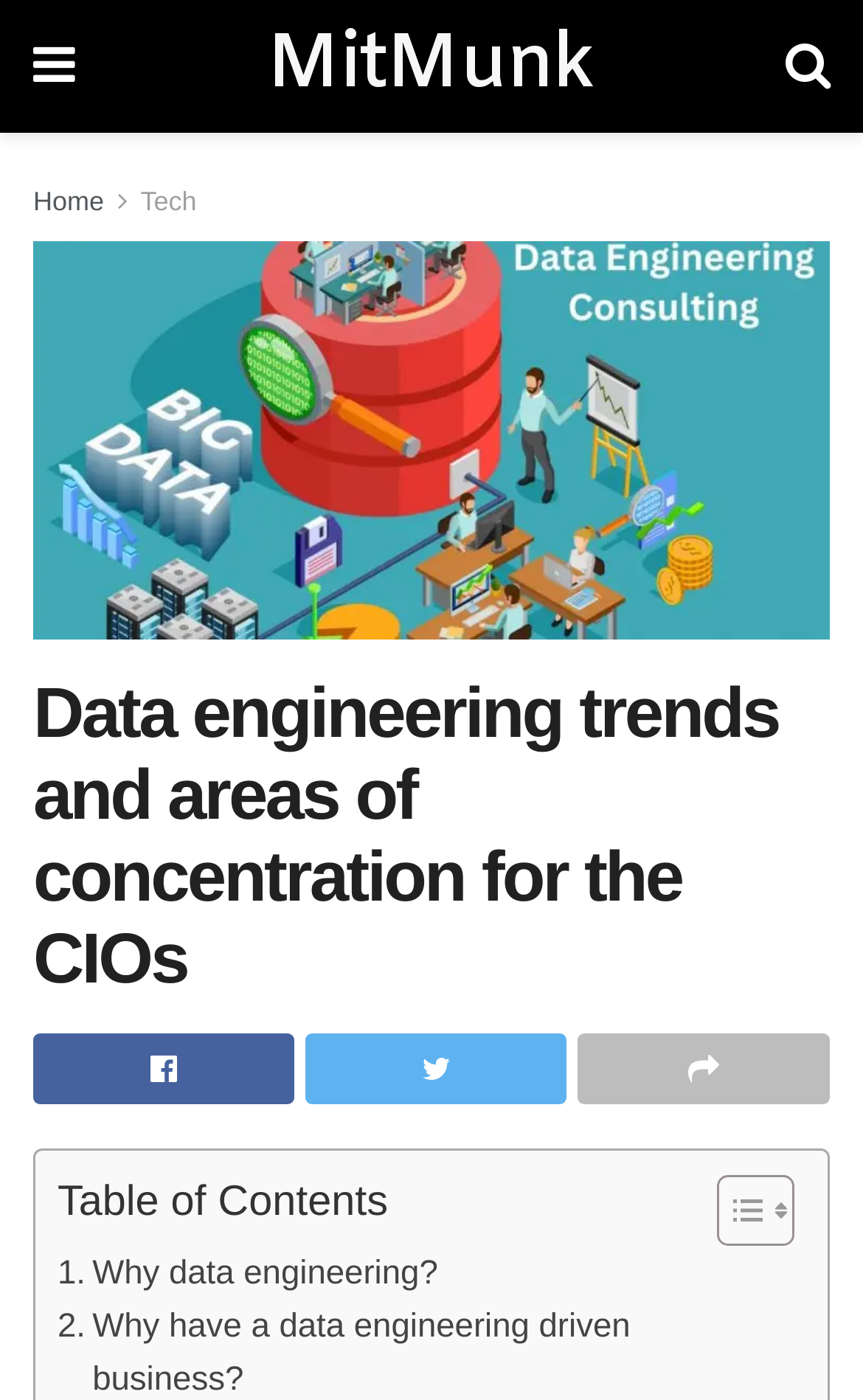Determine the bounding box coordinates (top-left x, top-left y, bottom-right x, bottom-right y) of the UI element described in the following text: Why data engineering?

[0.067, 0.891, 0.507, 0.929]